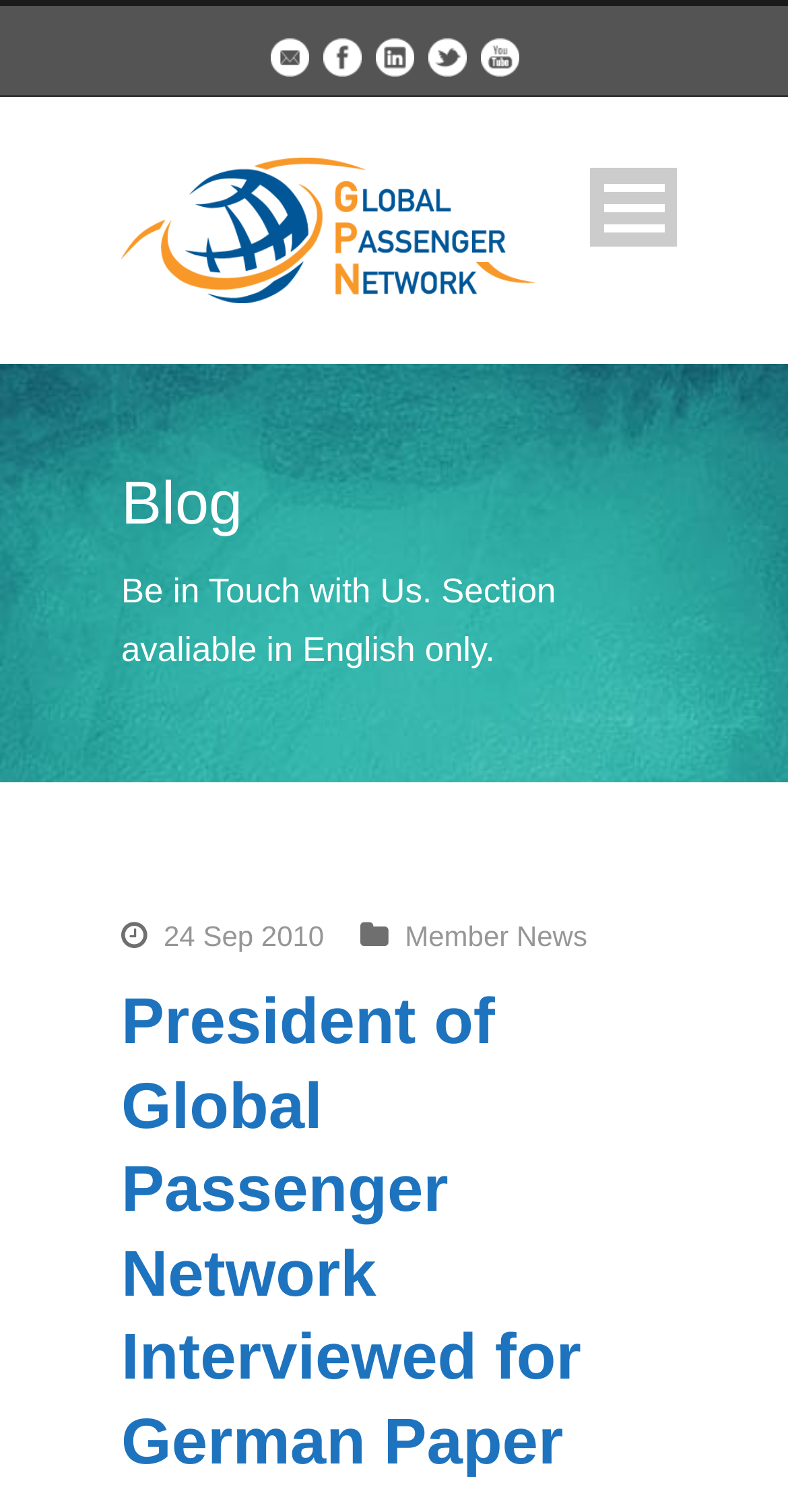Provide the bounding box coordinates of the area you need to click to execute the following instruction: "Open the menu".

[0.749, 0.111, 0.859, 0.163]